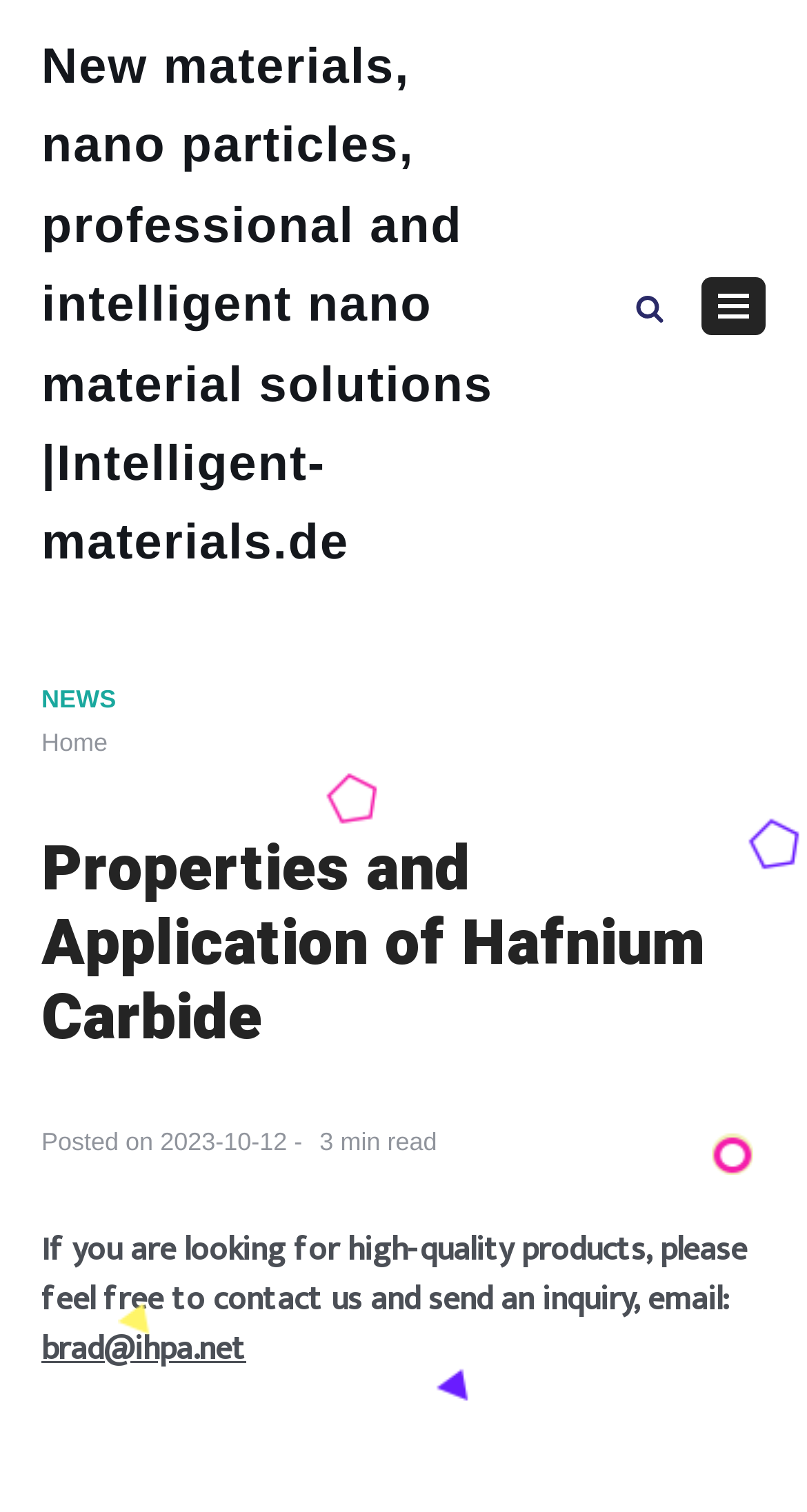Explain the webpage in detail, including its primary components.

The webpage is about the properties and applications of Hafnium Carbide, a chemical compound. At the top, there is a progress bar that spans the entire width of the page. Below the progress bar, there is a link to a website called "Intelligent-materials.de" on the left side, and a search button with a magnifying glass icon on the right side. Next to the search button, there is a navigation menu button.

Below these elements, there is a link to a "NEWS" section on the left side, followed by a breadcrumb navigation menu that spans the width of the page. The main heading "Properties and Application of Hafnium Carbide" is centered on the page.

Under the heading, there is a post date "2023-10-12" with a "Posted on" label, and a "min read" label indicating the reading time. The page contains five images, scattered throughout the content area. One image is located above the post date, while the others are placed below the heading, with one on the left side, one on the right side, and two at the bottom.

At the bottom of the page, there is a contact section with a message "If you are looking for high-quality products, please feel free to contact us and send an inquiry, email:" followed by a link to an email address "brad@ihpa.net".